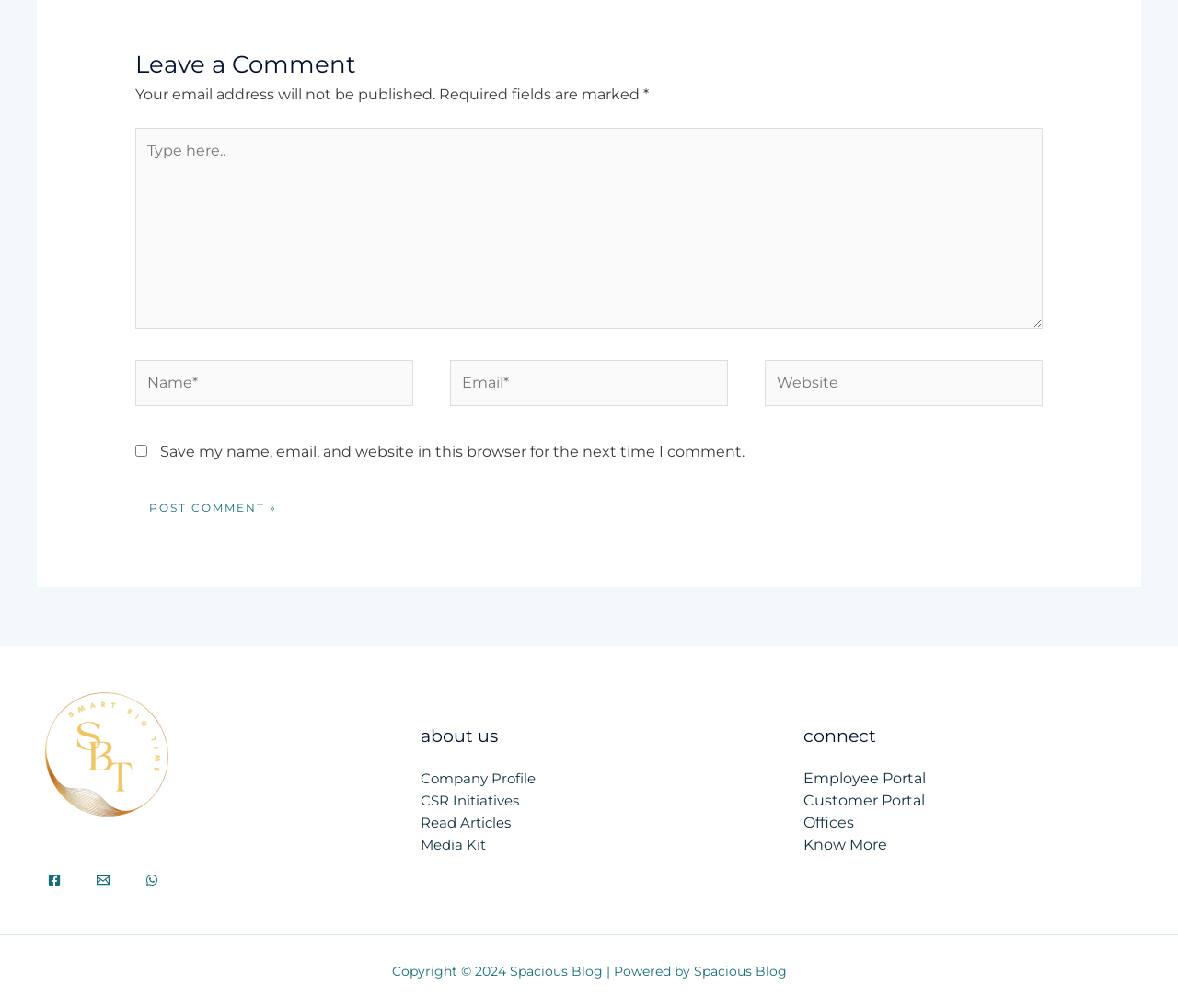What is the copyright information at the bottom of the page?
Using the visual information, answer the question in a single word or phrase.

Copyright 2024 Spacious Blog